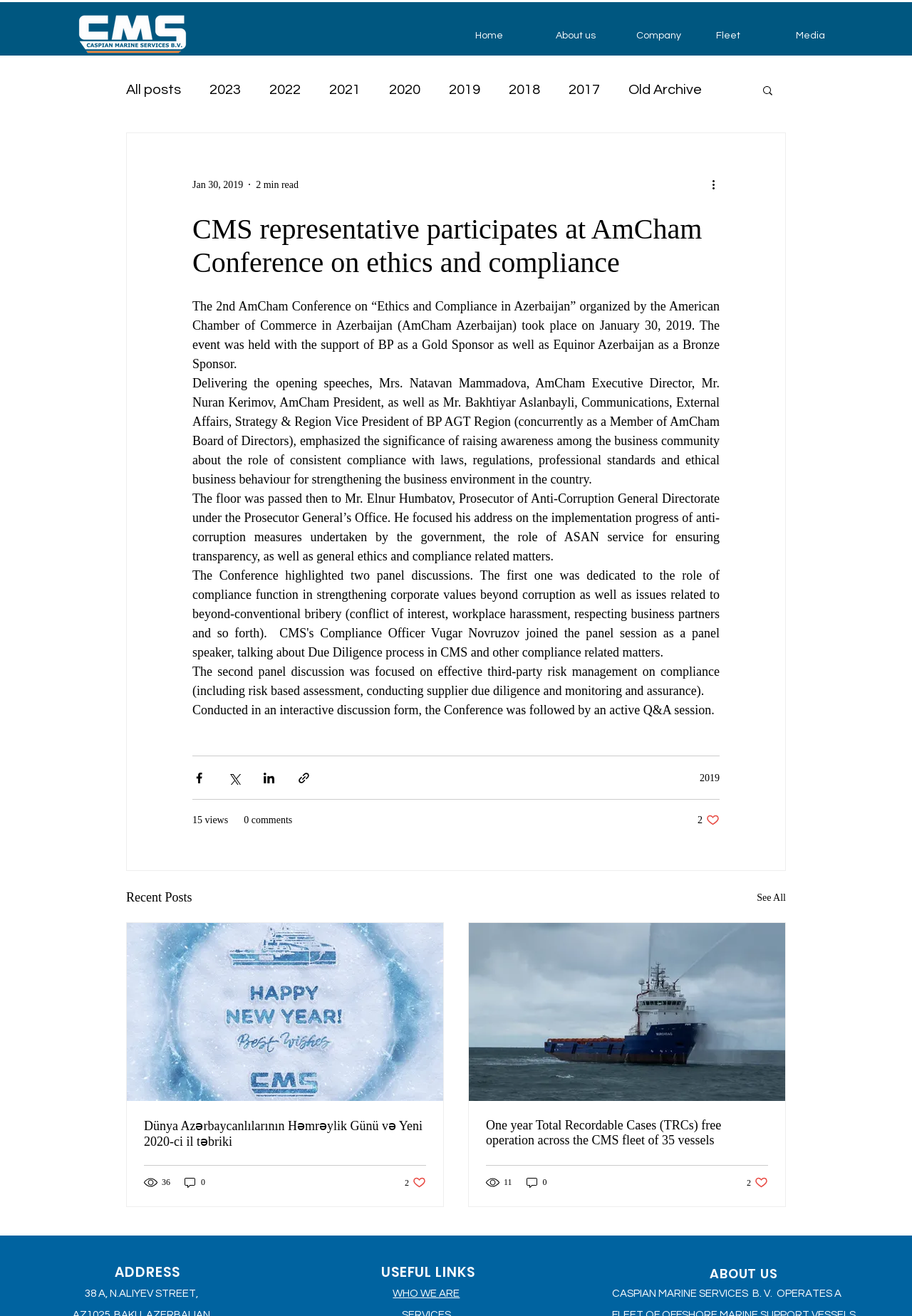Locate the UI element described as follows: "See All". Return the bounding box coordinates as four float numbers between 0 and 1 in the order [left, top, right, bottom].

[0.83, 0.674, 0.862, 0.69]